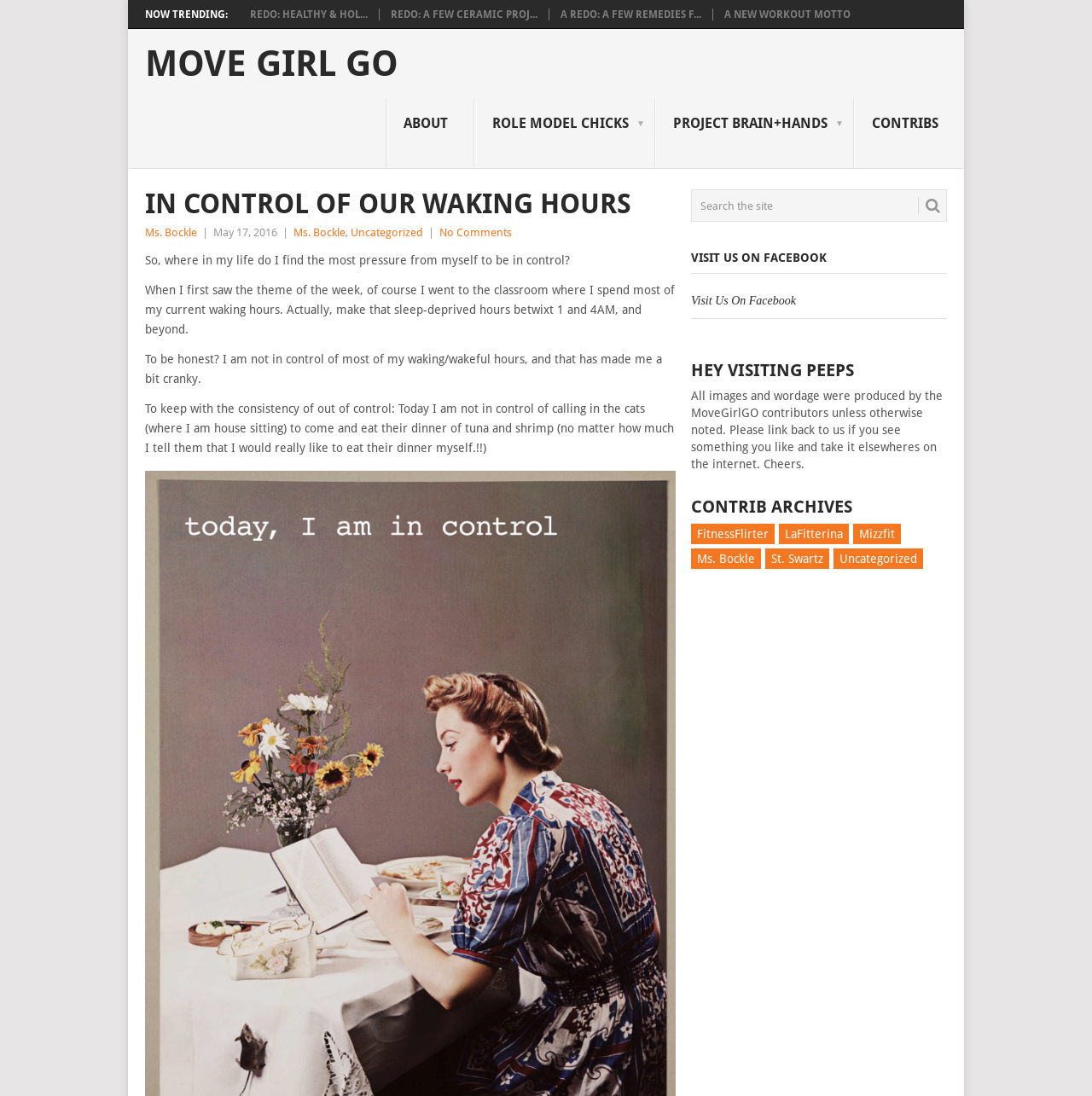Carefully observe the image and respond to the question with a detailed answer:
What is the author's attitude towards being in control?

I found the author's attitude towards being in control by reading the article. The author mentions that they are not in control of most of their waking hours, and that has made them a bit cranky.